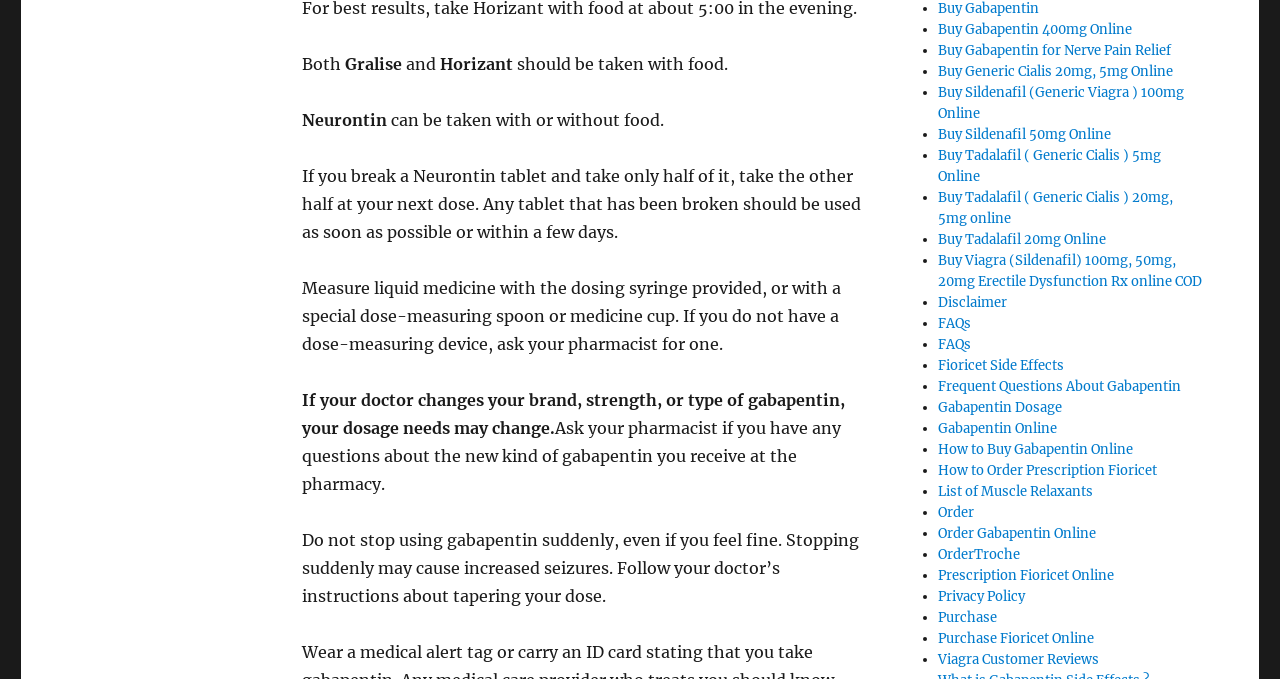What is the purpose of the links section?
Offer a detailed and exhaustive answer to the question.

I found the answer by reading the text on the webpage. The links section provides a list of links to additional information about medications, dosage, and side effects. This section is likely intended to provide users with more resources to learn about their medications and how to use them safely.